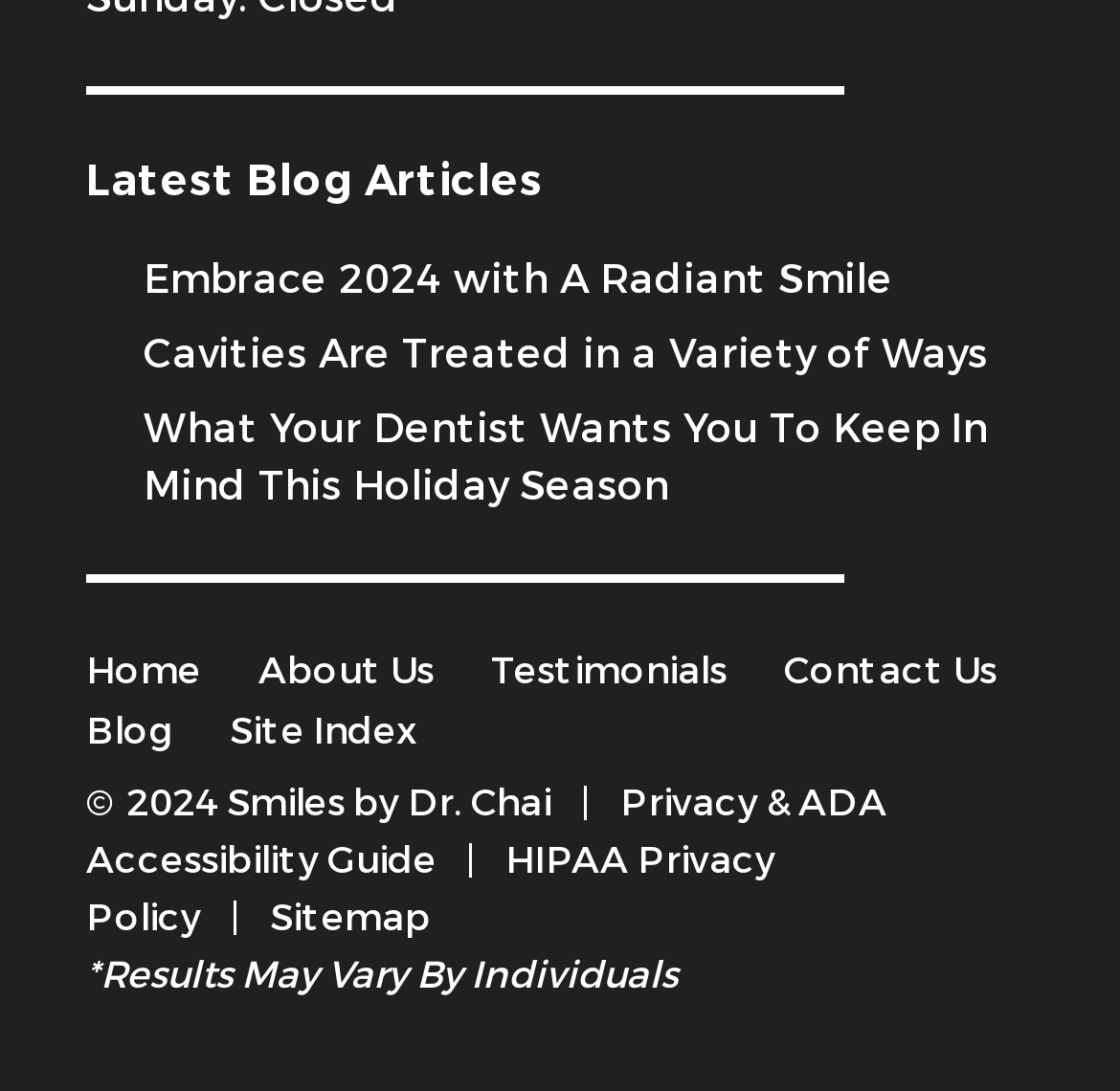Answer briefly with one word or phrase:
What is the copyright year?

2024